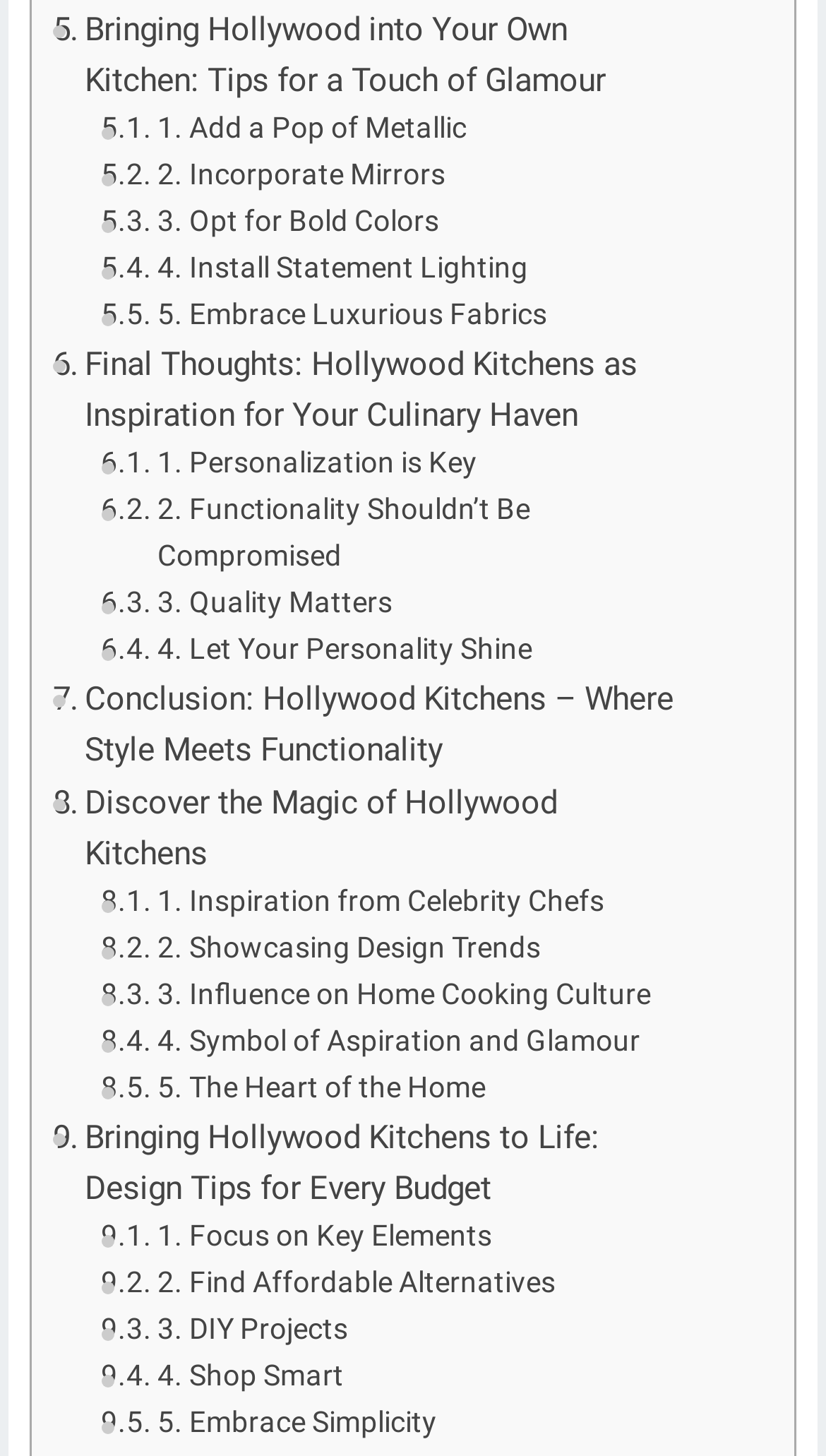Please determine the bounding box coordinates of the section I need to click to accomplish this instruction: "Visit MADOTED".

None